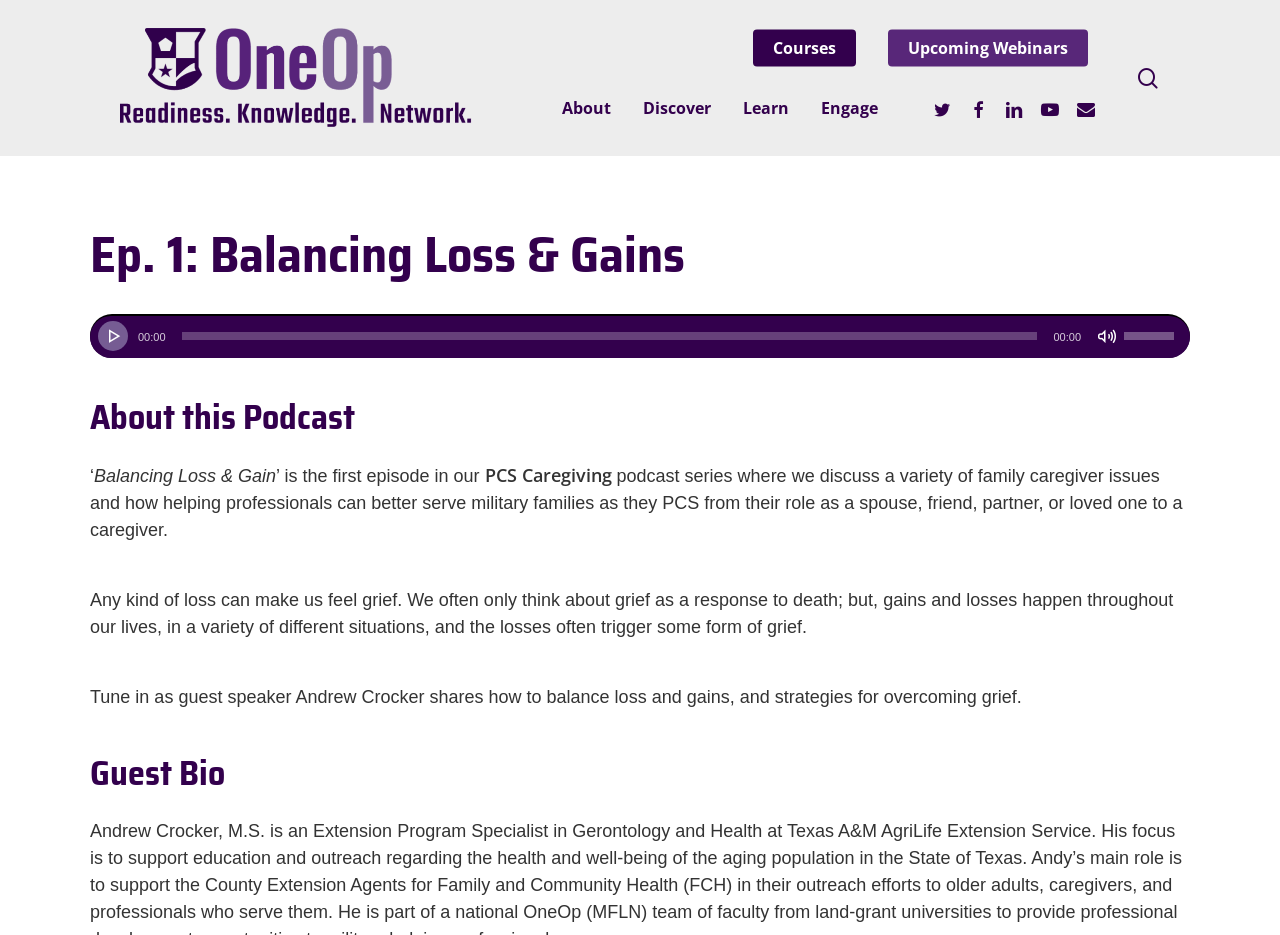Please identify the bounding box coordinates of where to click in order to follow the instruction: "Play the audio".

[0.083, 0.349, 0.097, 0.37]